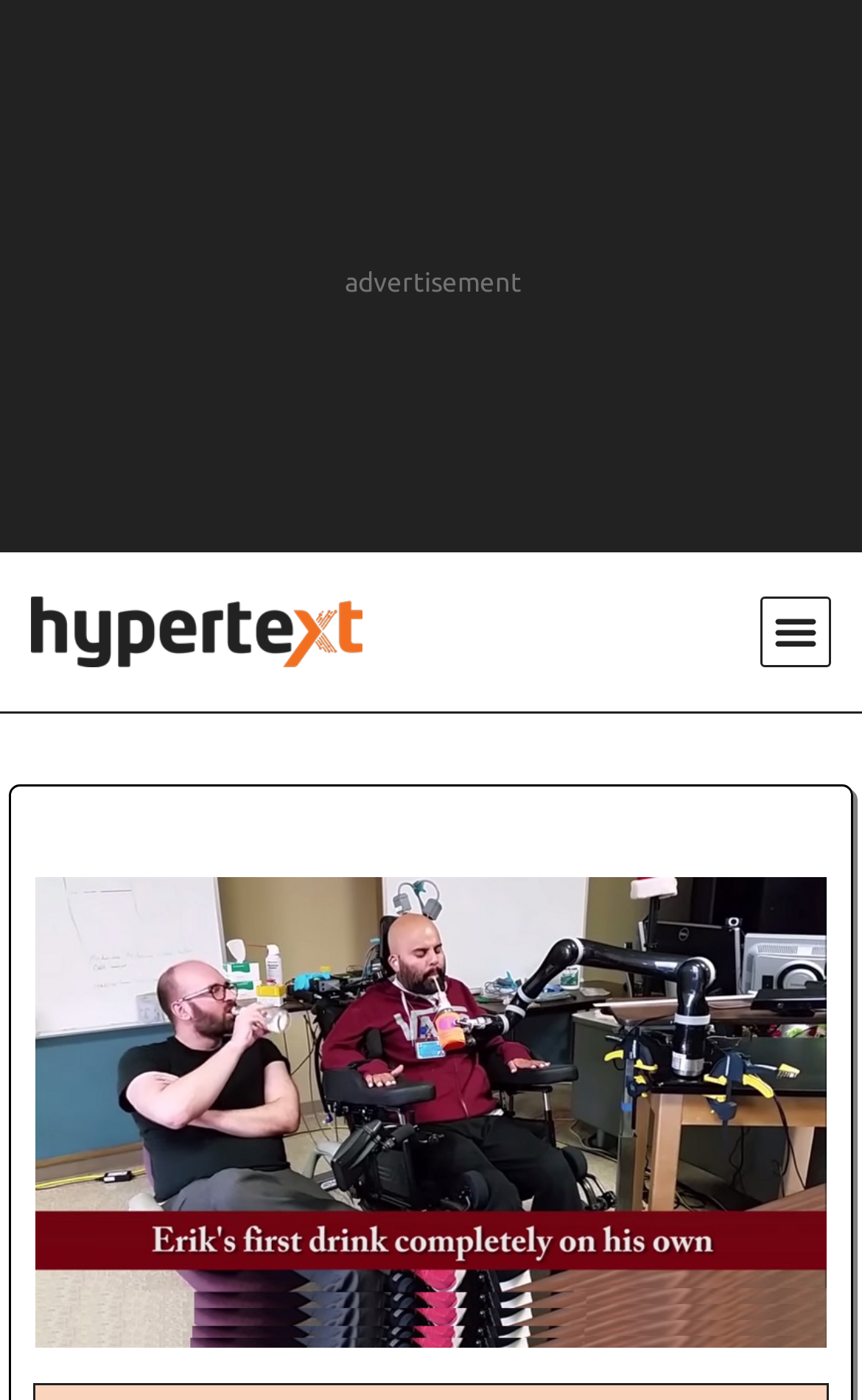Given the webpage screenshot, identify the bounding box of the UI element that matches this description: "Menu".

[0.883, 0.426, 0.965, 0.477]